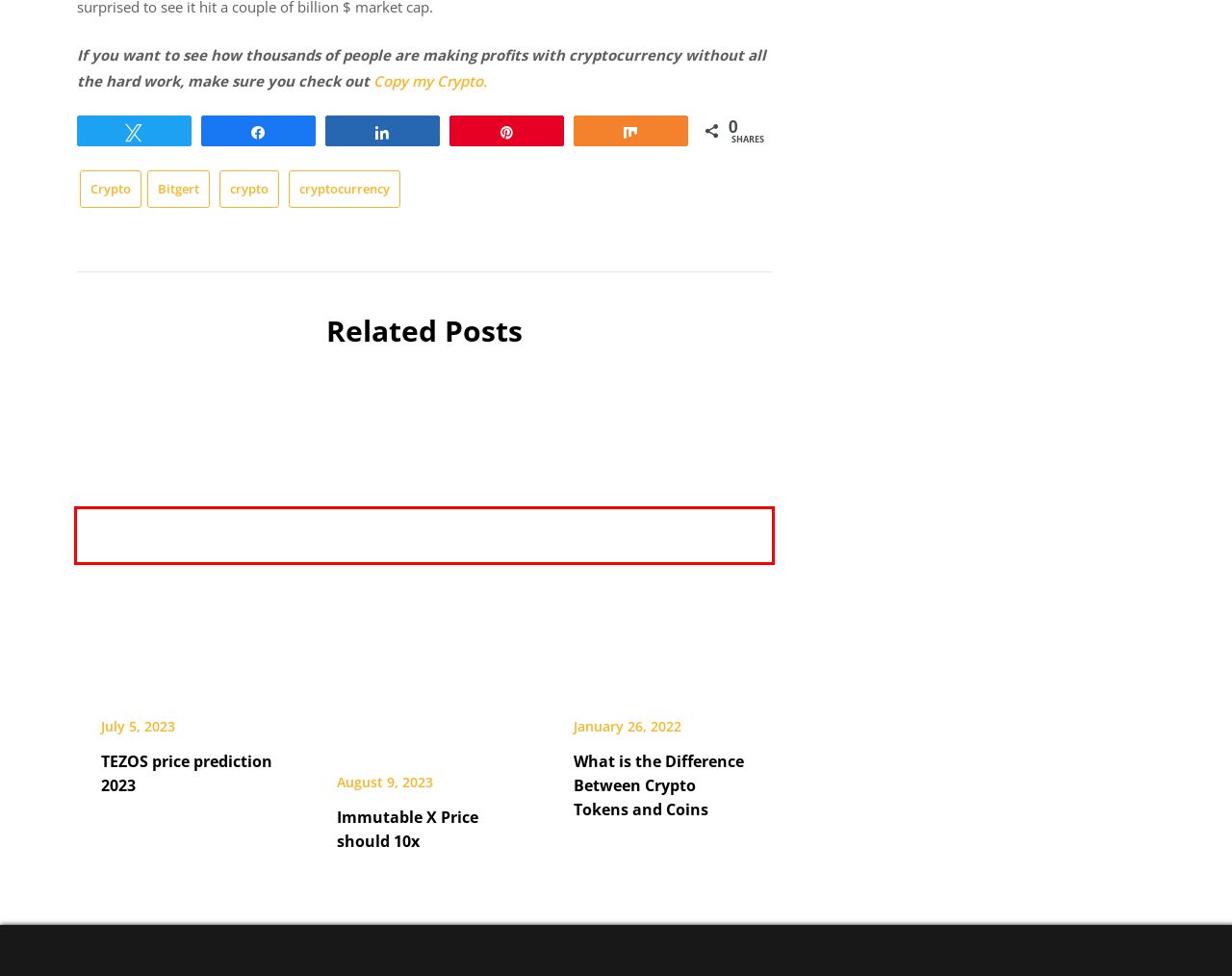Given a screenshot of a webpage, identify the red bounding box and perform OCR to recognize the text within that box.

If you want to see how thousands of people are making profits with cryptocurrency without all the hard work, make sure you check out Copy my Crypto.